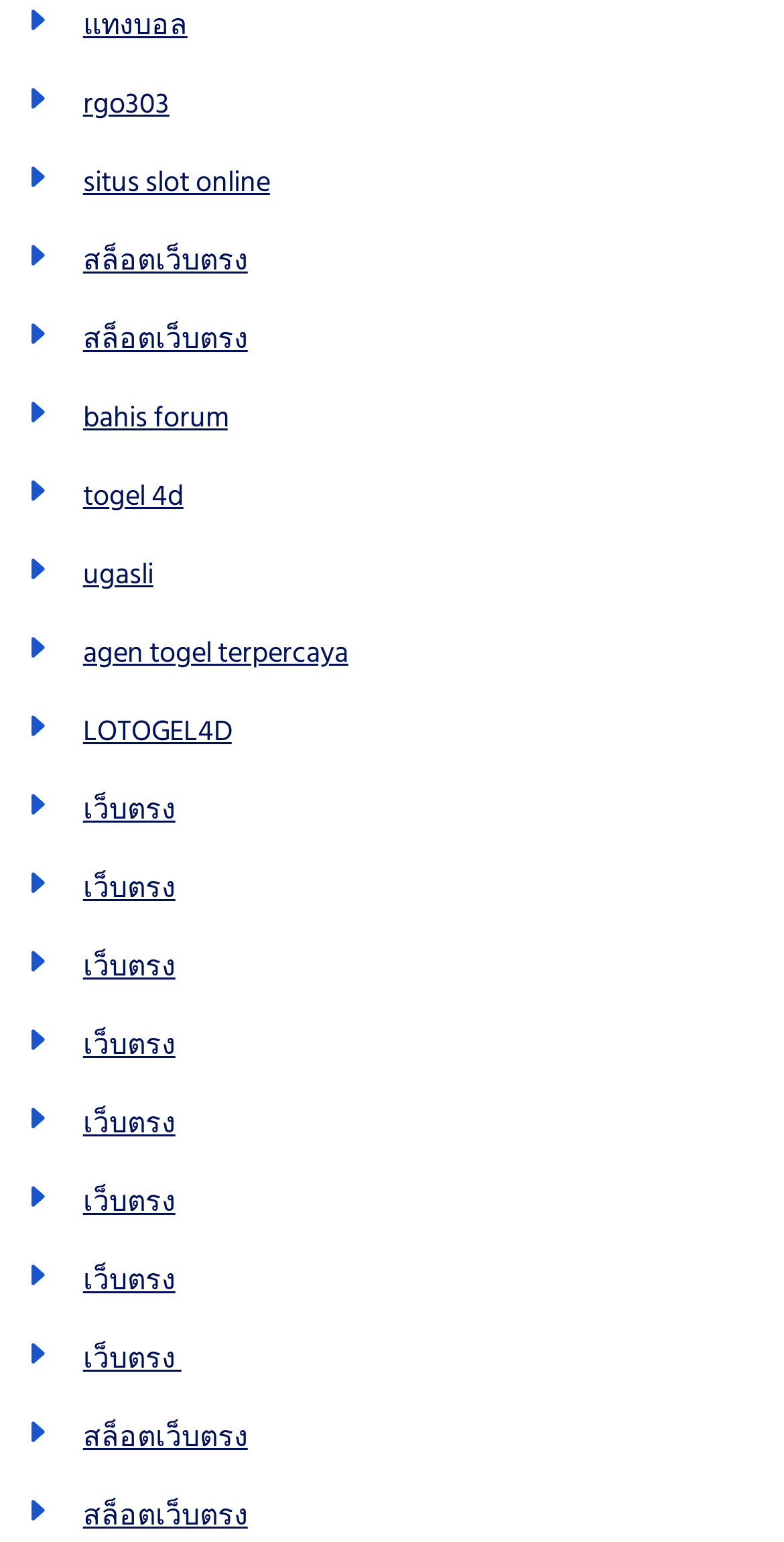Determine the bounding box coordinates of the element's region needed to click to follow the instruction: "click on แทงบอล link". Provide these coordinates as four float numbers between 0 and 1, formatted as [left, top, right, bottom].

[0.106, 0.003, 0.239, 0.033]